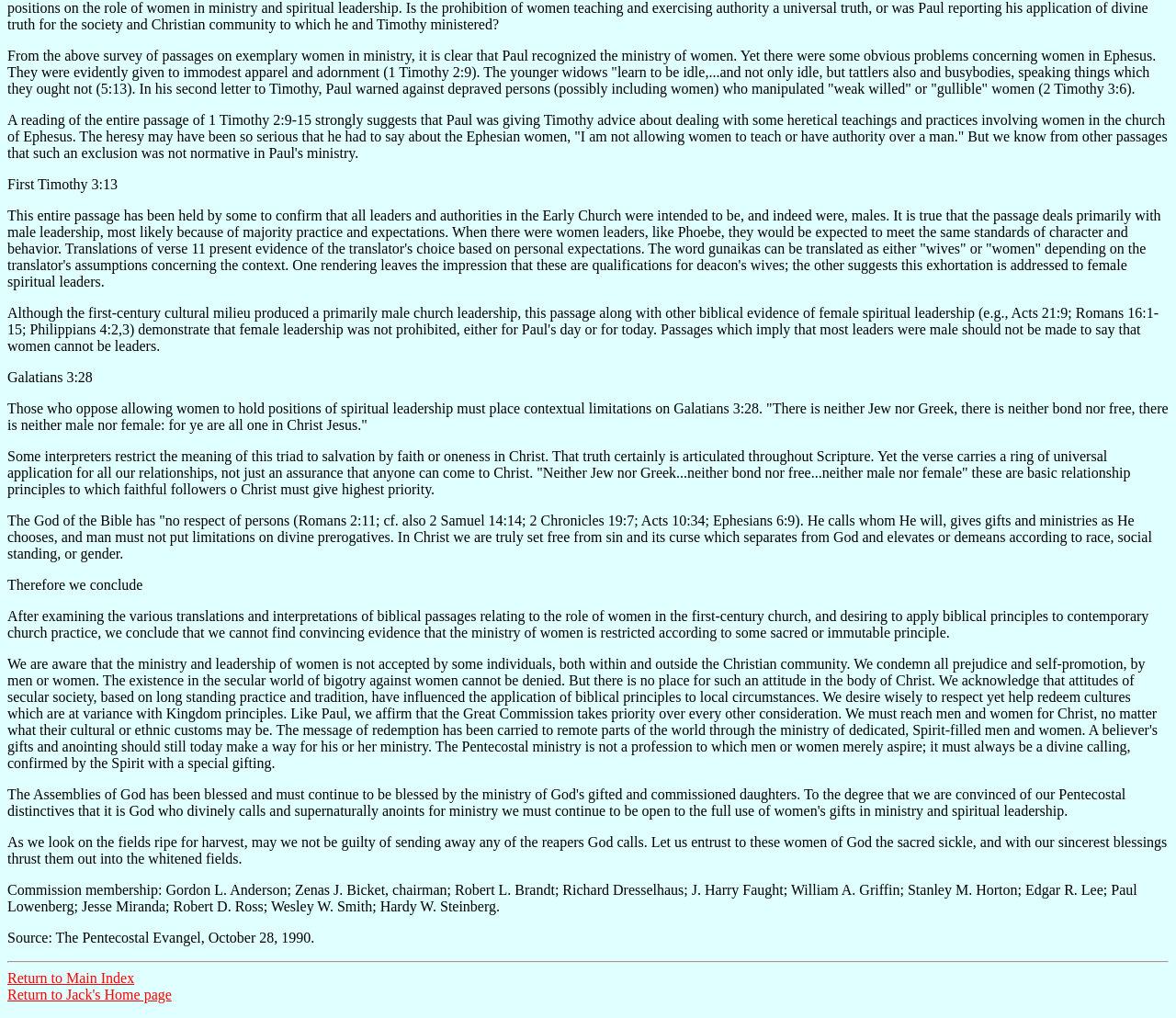What is the source of the article?
Please use the image to provide an in-depth answer to the question.

The source of the article is mentioned at the bottom of the webpage, stating that it was published in The Pentecostal Evangel on October 28, 1990.